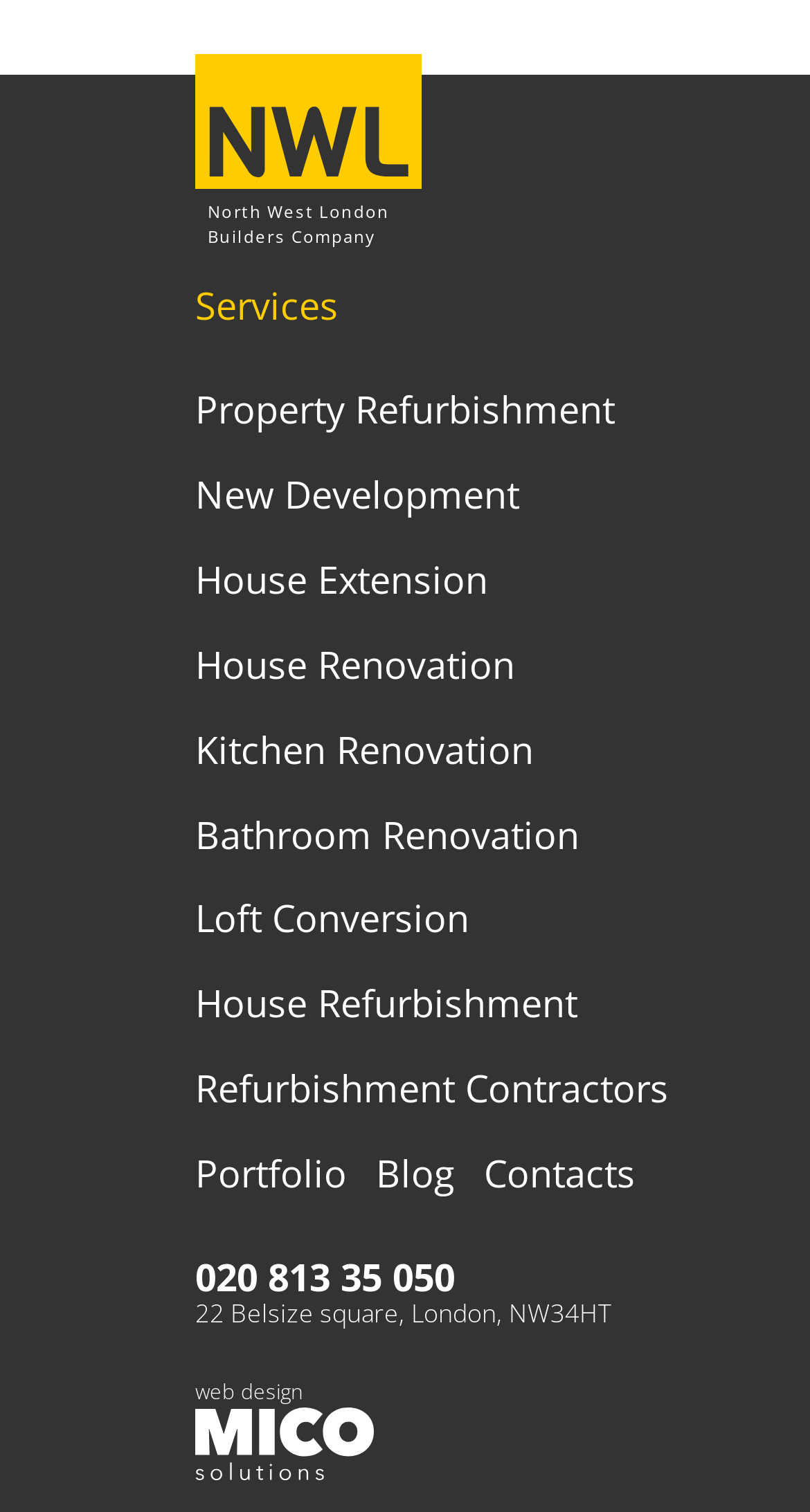Provide the bounding box coordinates of the section that needs to be clicked to accomplish the following instruction: "read statement in German."

None